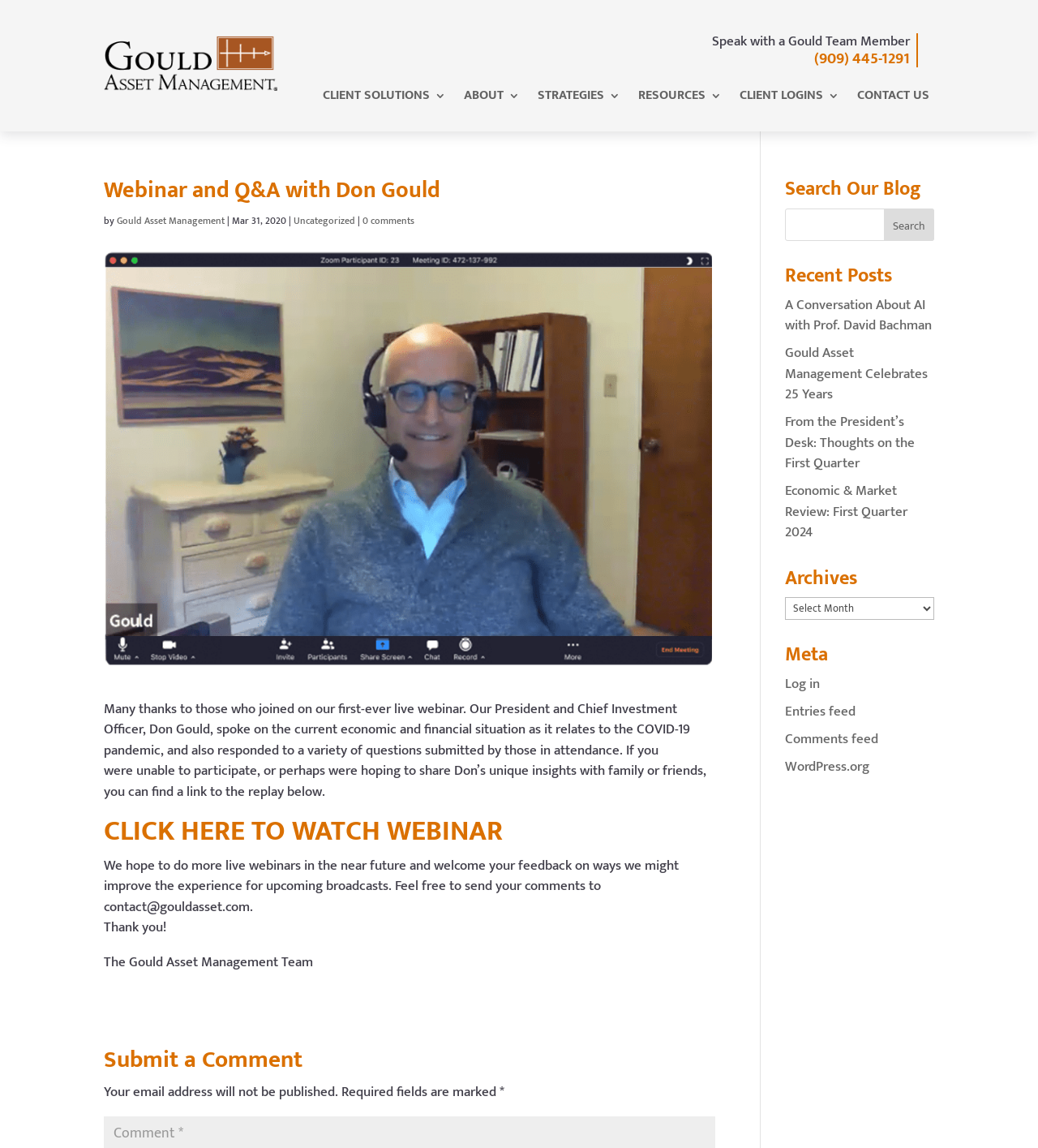Identify the bounding box coordinates of the clickable region to carry out the given instruction: "Contact Us".

[0.826, 0.079, 0.895, 0.094]